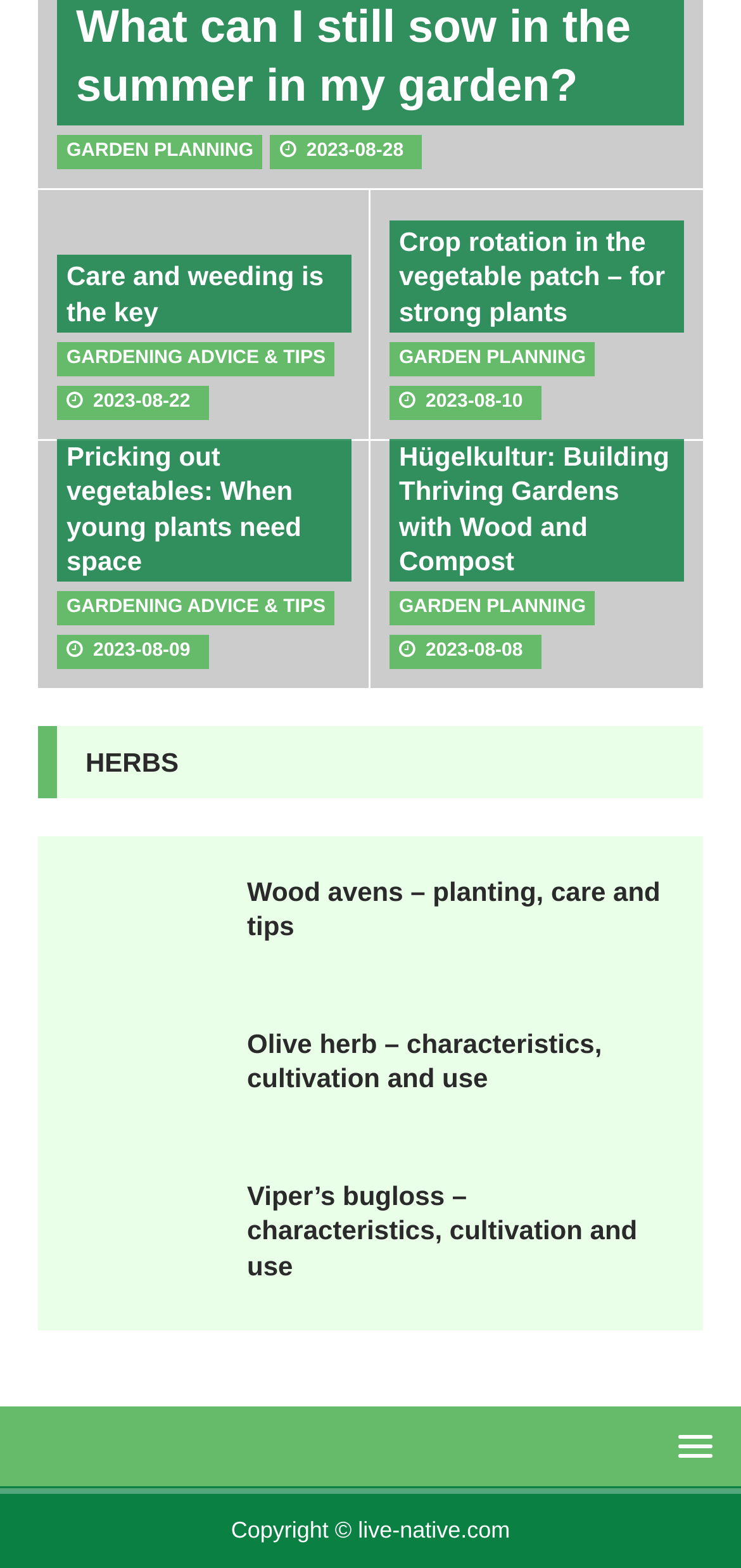Determine the bounding box coordinates of the clickable element to achieve the following action: 'Click on the link 'Wood avens – planting, care and tips''. Provide the coordinates as four float values between 0 and 1, formatted as [left, top, right, bottom].

[0.333, 0.558, 0.897, 0.602]